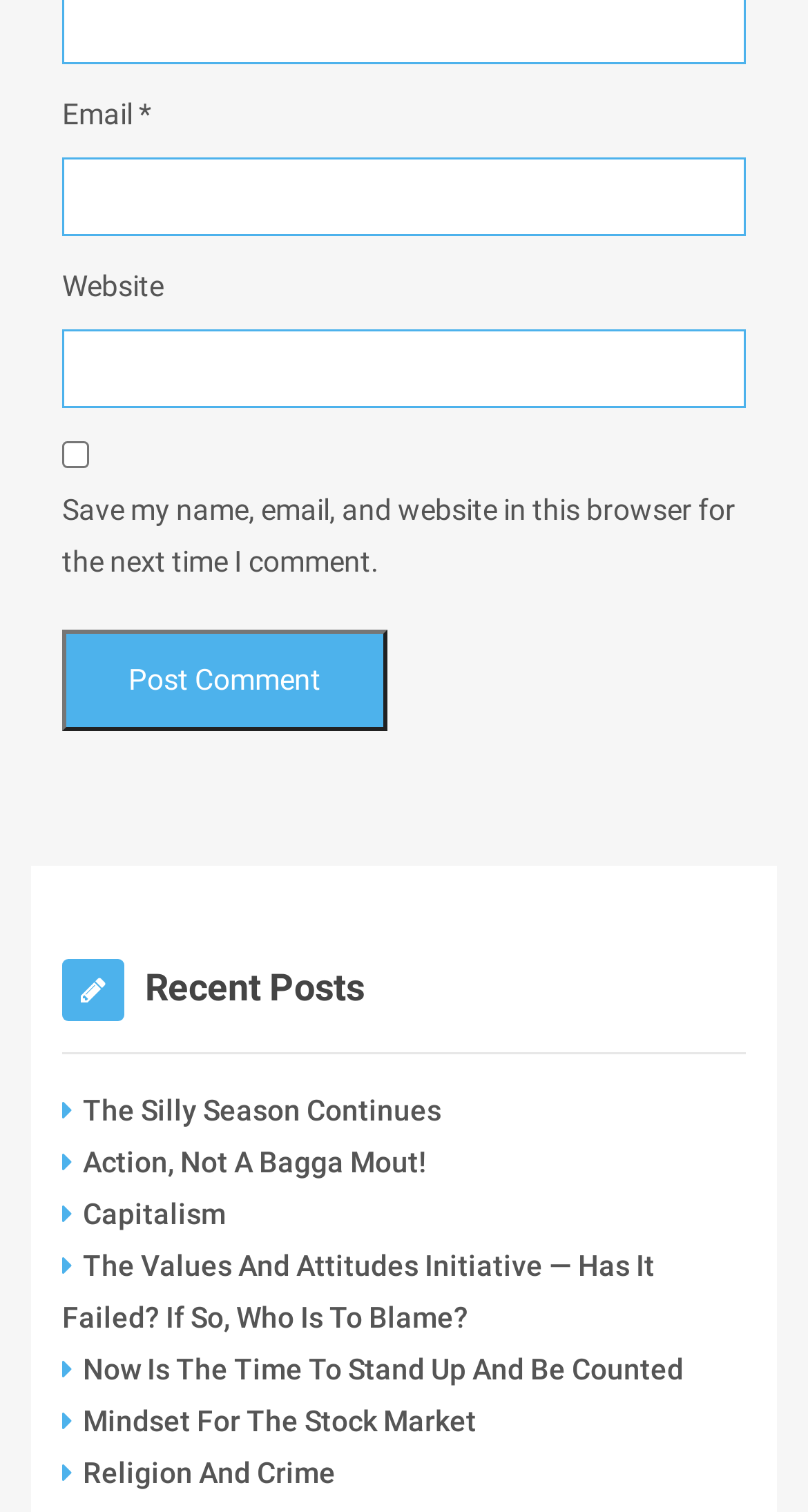Find the bounding box coordinates of the element to click in order to complete this instruction: "Check 'Save my name, email, and website in this browser for the next time I comment.'". The bounding box coordinates must be four float numbers between 0 and 1, denoted as [left, top, right, bottom].

[0.077, 0.291, 0.11, 0.309]